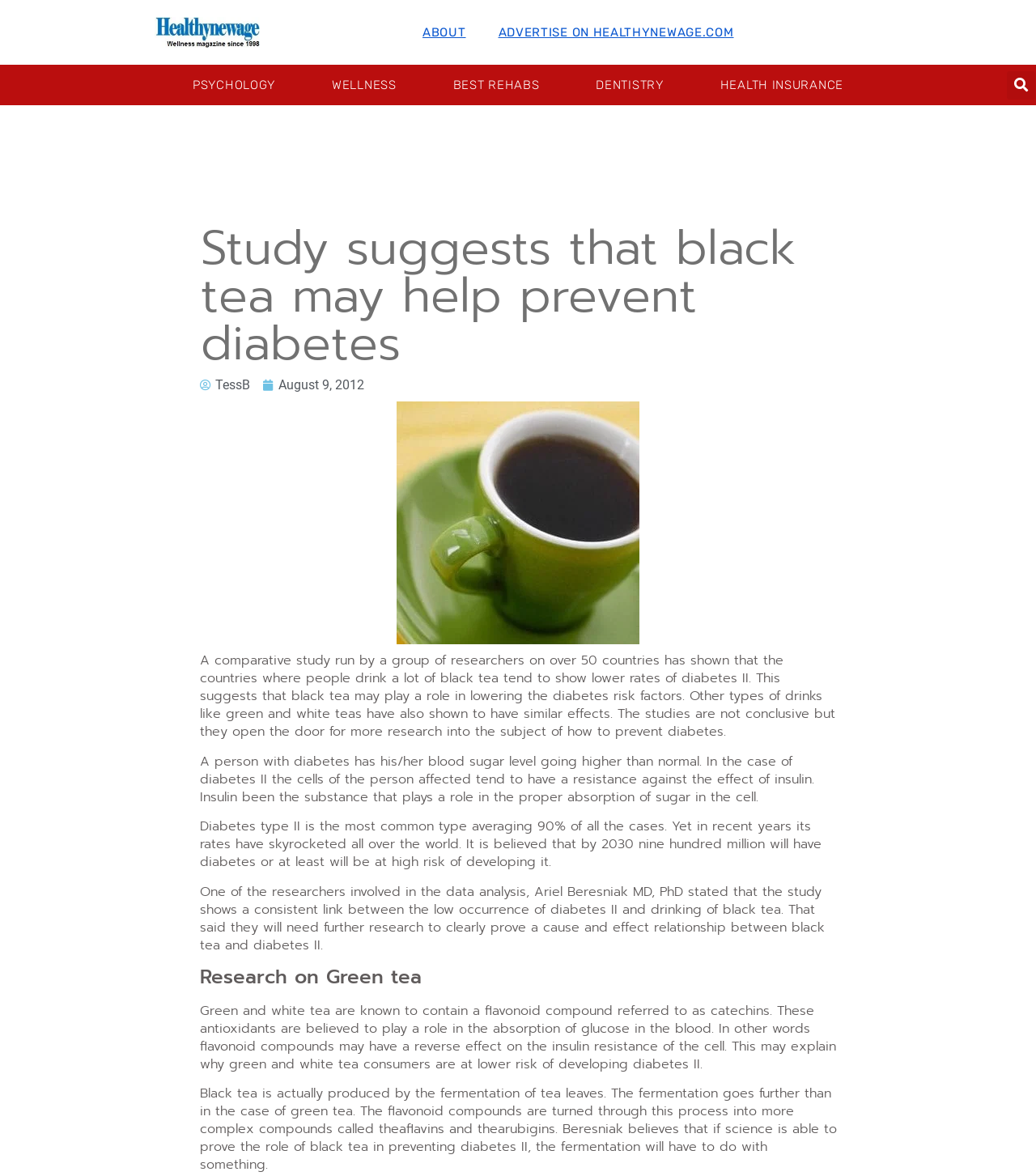Provide a brief response to the question using a single word or phrase: 
What is the main difference between black tea and green tea?

Fermentation process